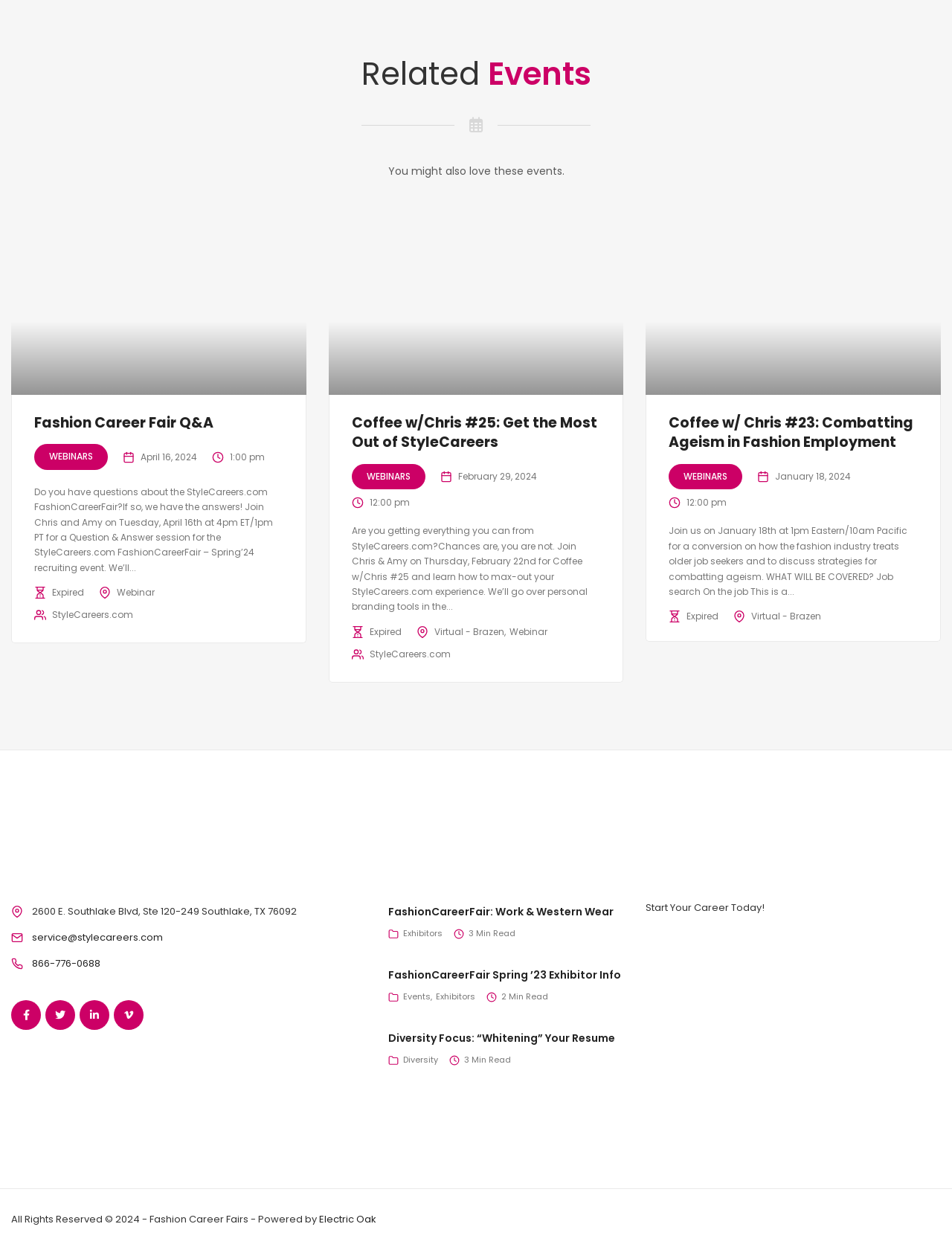Locate the bounding box coordinates of the element that should be clicked to fulfill the instruction: "Click on the 'Fashion Career Fair Q&A' link".

[0.036, 0.33, 0.224, 0.346]